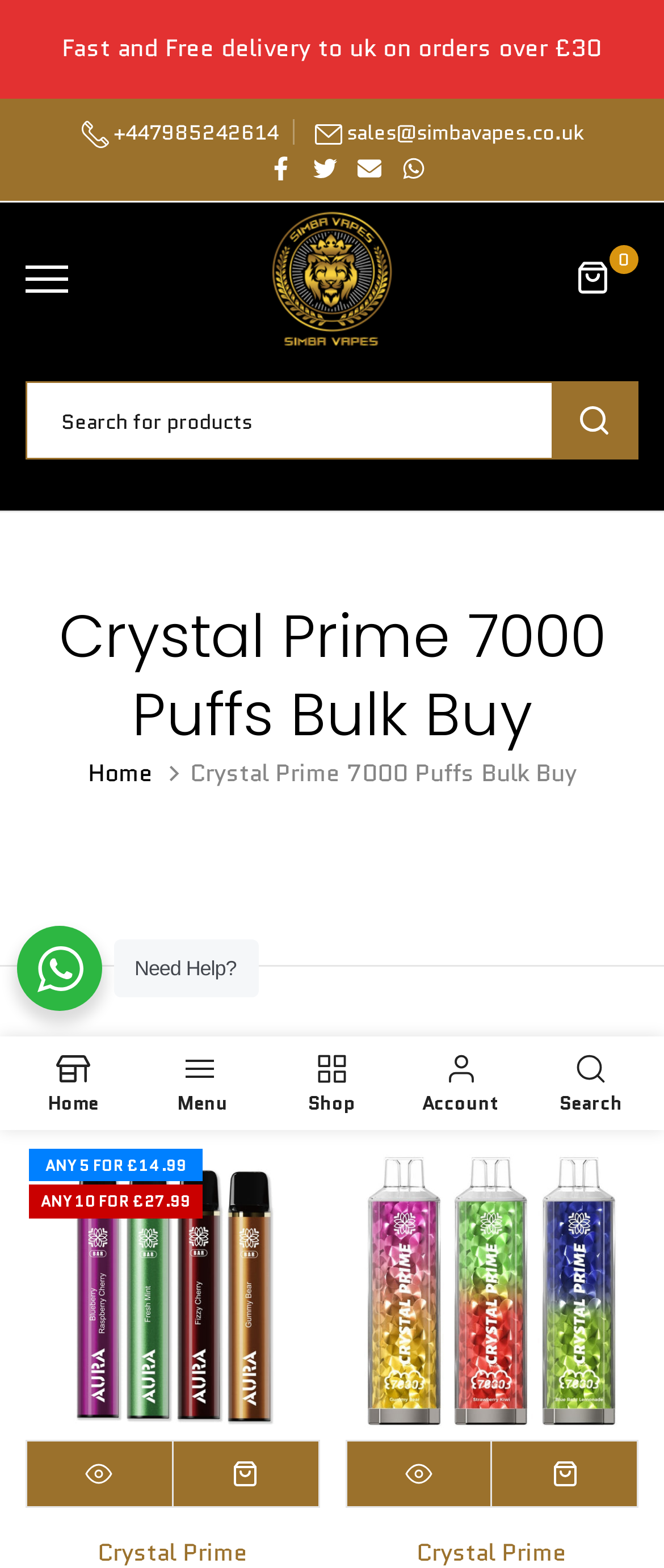Identify the bounding box coordinates for the element that needs to be clicked to fulfill this instruction: "Show filters". Provide the coordinates in the format of four float numbers between 0 and 1: [left, top, right, bottom].

[0.038, 0.654, 0.187, 0.674]